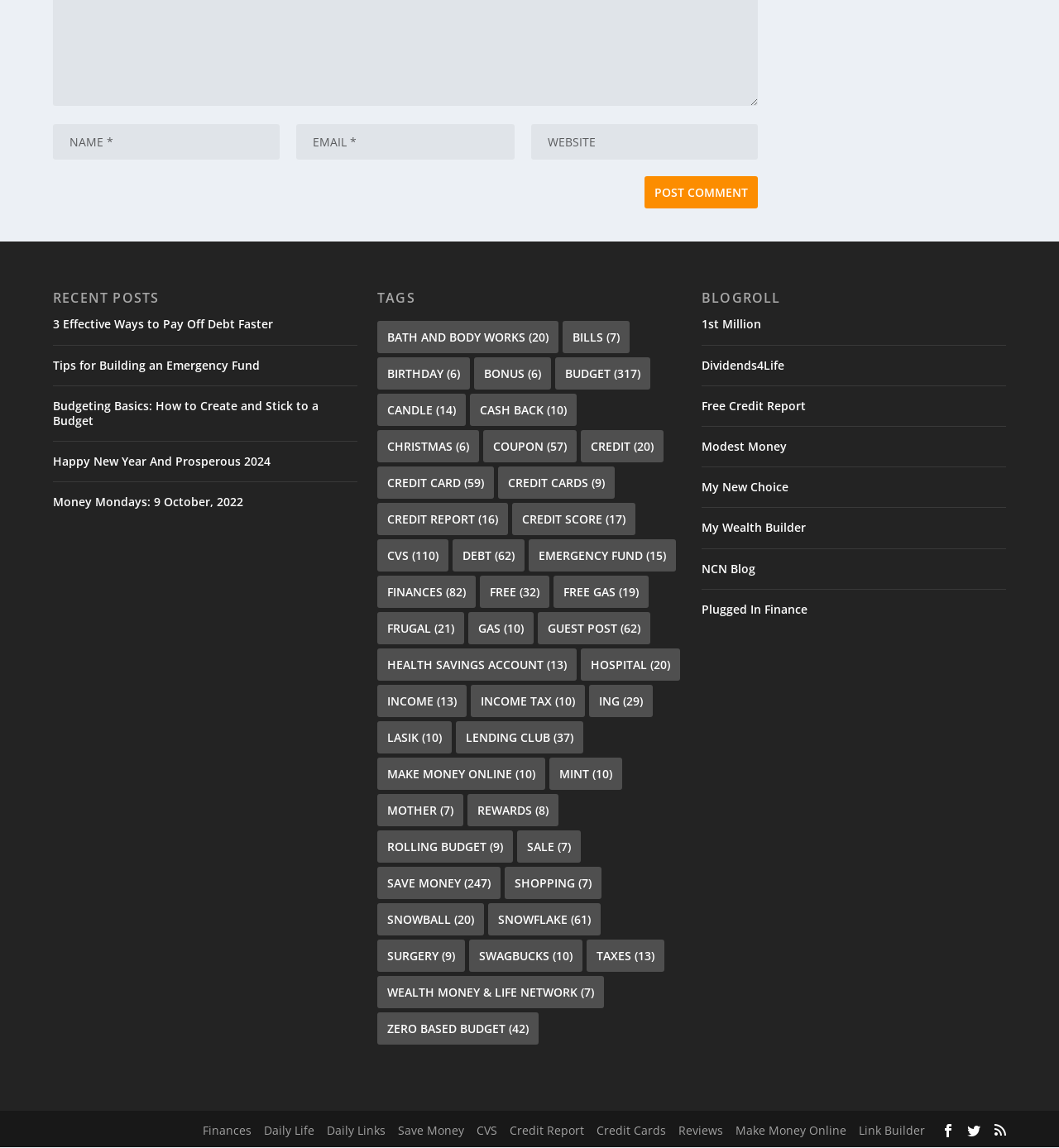Find and specify the bounding box coordinates that correspond to the clickable region for the instruction: "Read the '3 Effective Ways to Pay Off Debt Faster' article".

[0.05, 0.266, 0.258, 0.28]